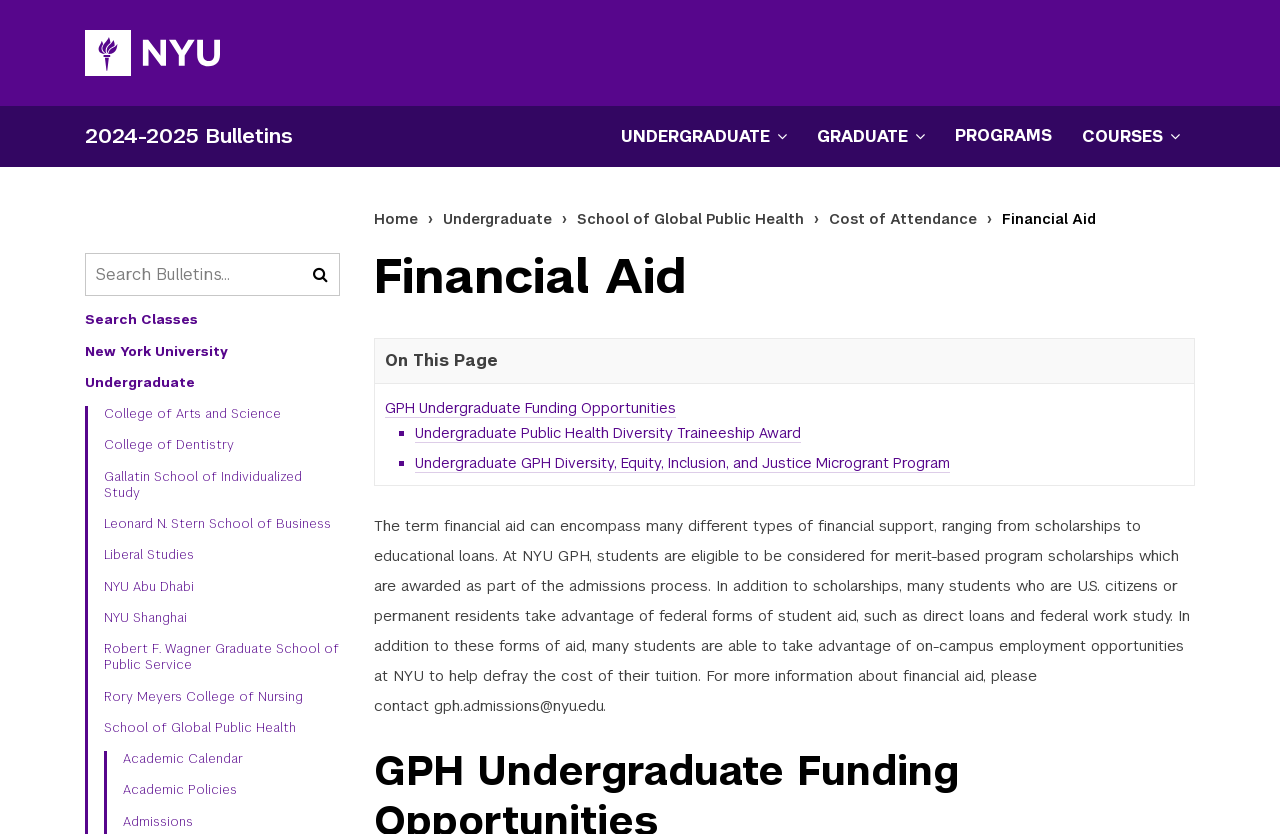Please give a short response to the question using one word or a phrase:
What is the contact email for financial aid inquiries?

gph.admissions@nyu.edu